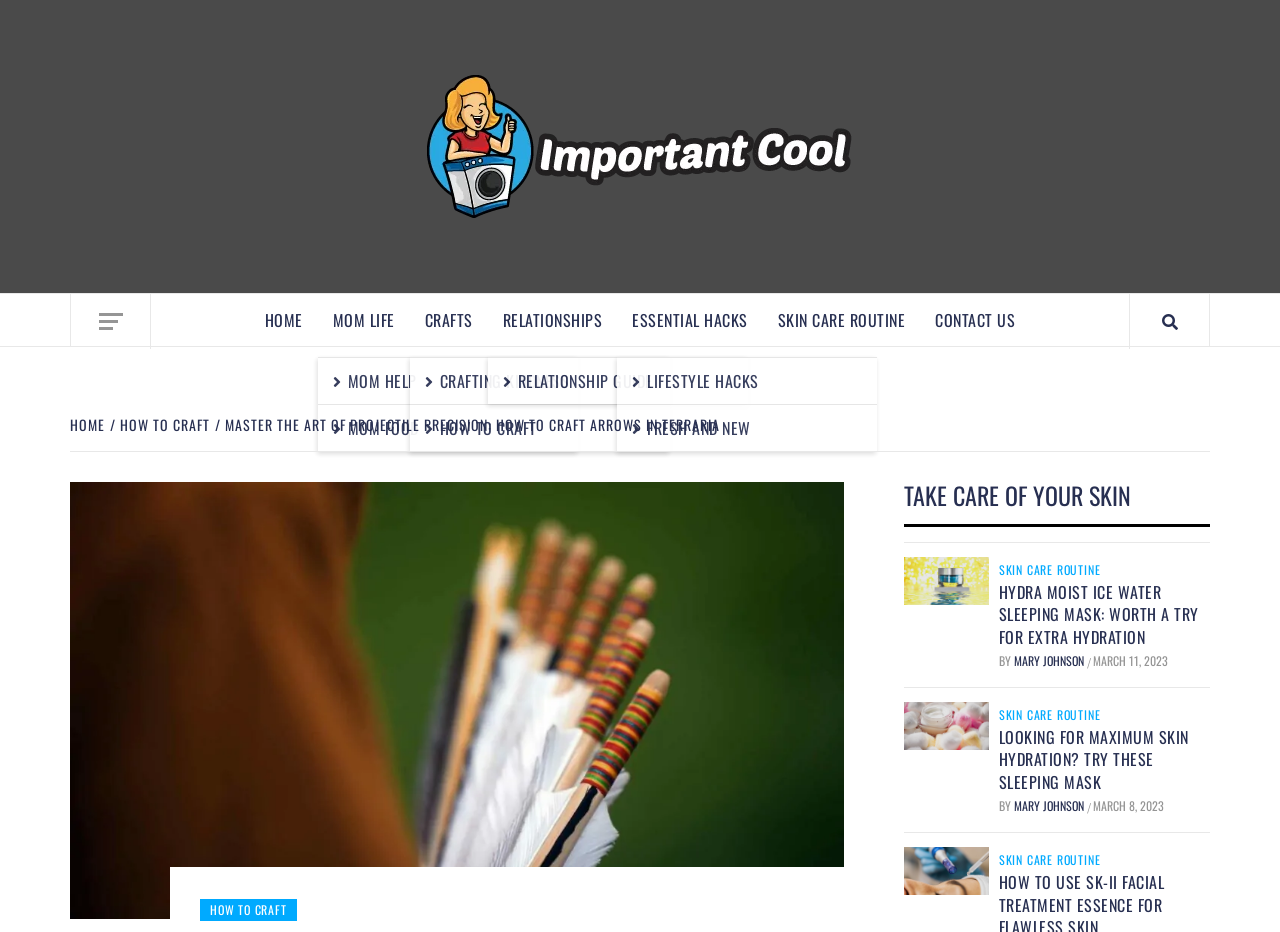Given the description "Relationships", determine the bounding box of the corresponding UI element.

[0.381, 0.315, 0.482, 0.372]